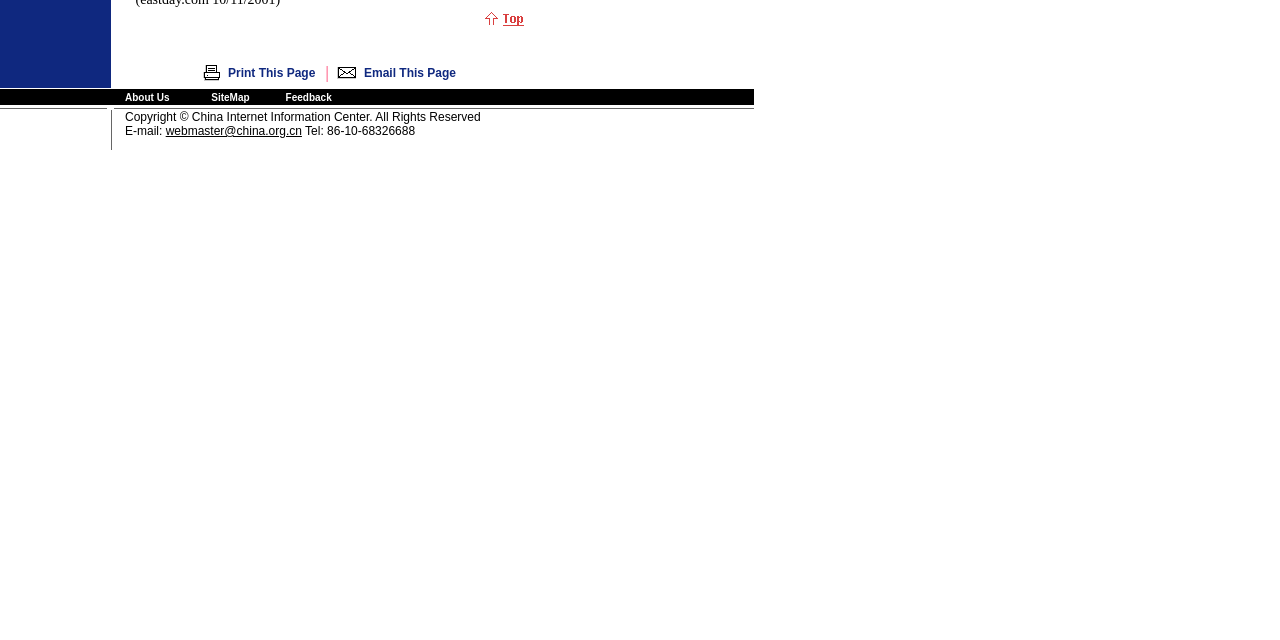Specify the bounding box coordinates (top-left x, top-left y, bottom-right x, bottom-right y) of the UI element in the screenshot that matches this description: webmaster@china.org.cn

[0.129, 0.194, 0.236, 0.216]